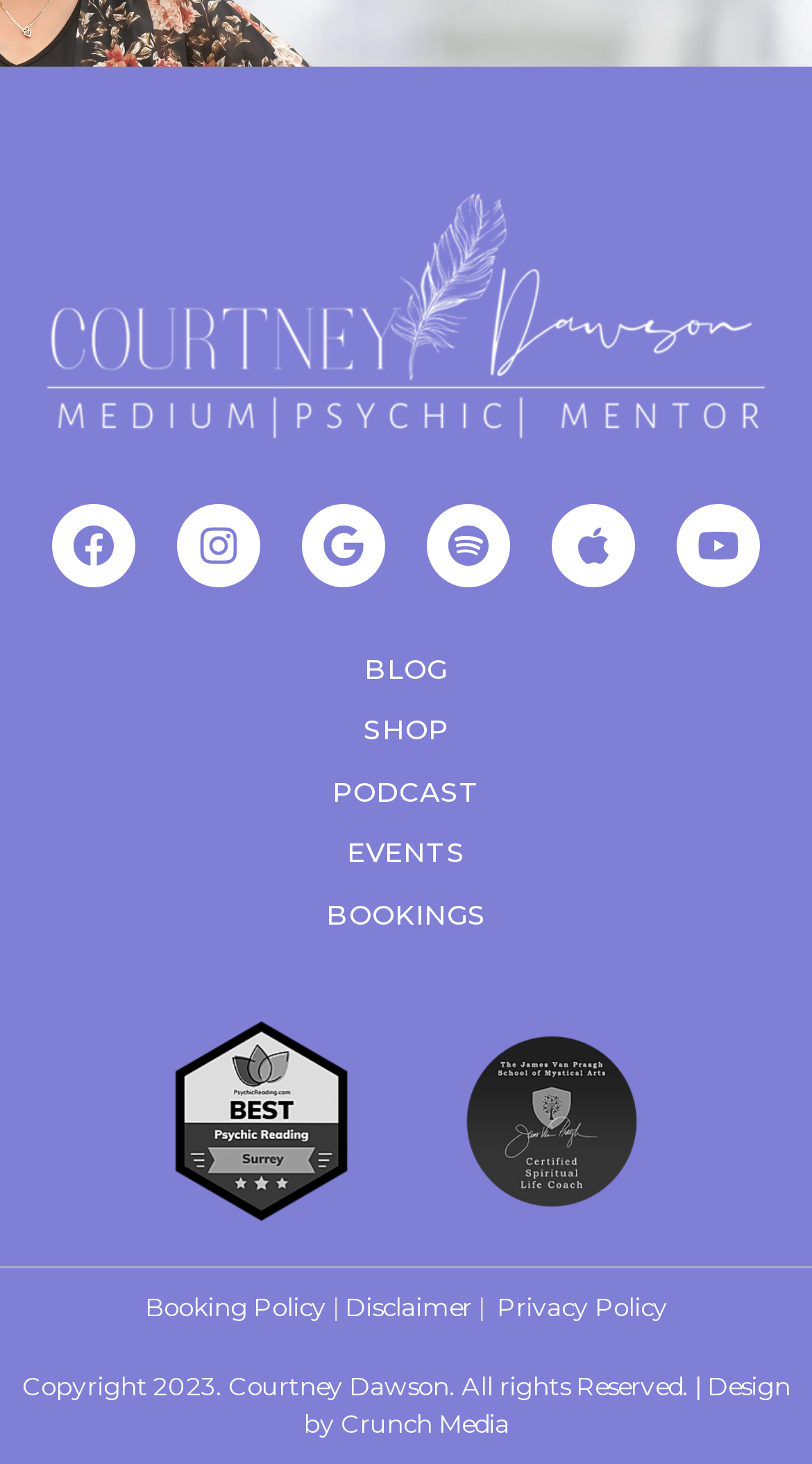Please locate the UI element described by "Crunch Media" and provide its bounding box coordinates.

[0.419, 0.961, 0.627, 0.983]